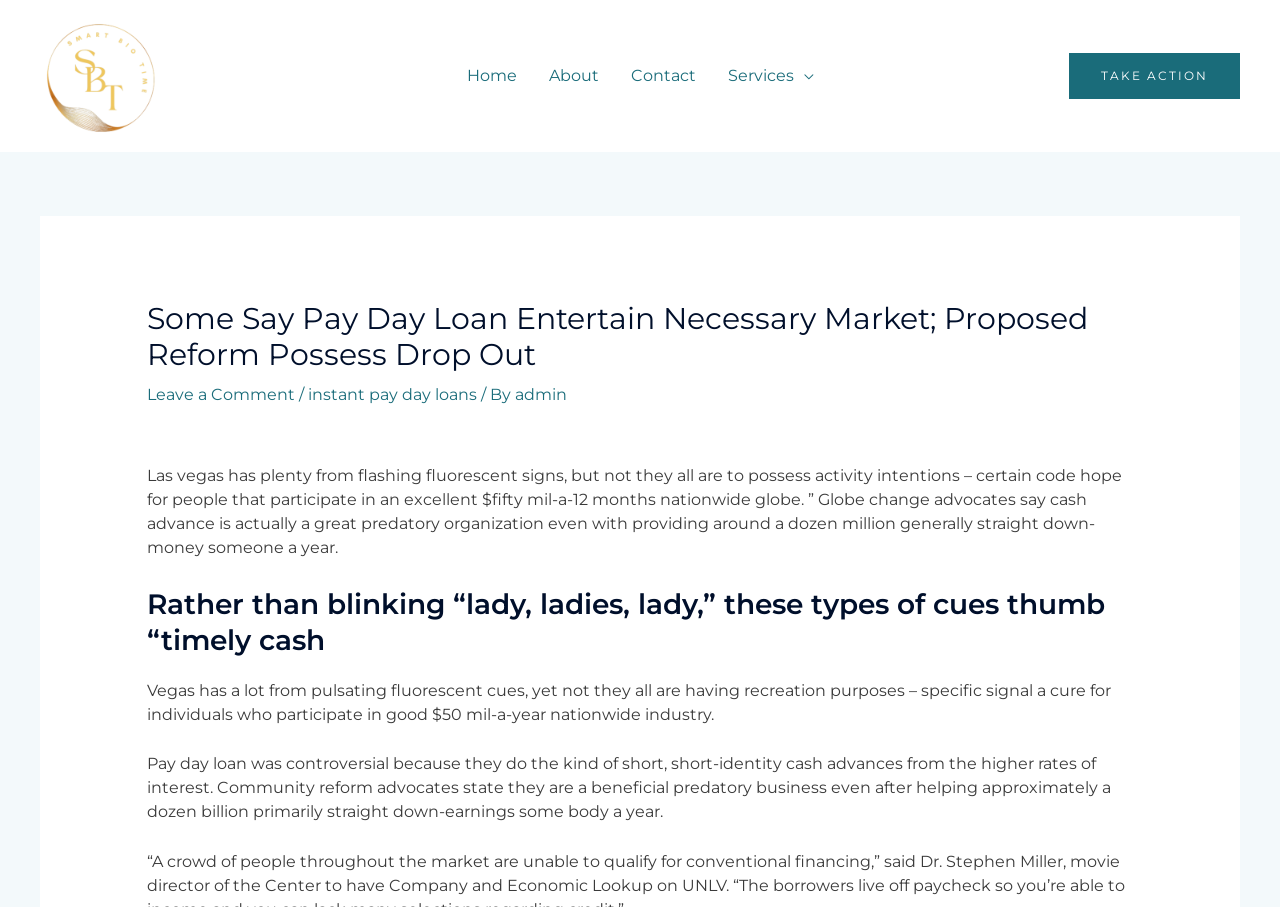Provide a short answer to the following question with just one word or phrase: What is the main argument of the community reform advocates?

Pay day loan is predatory